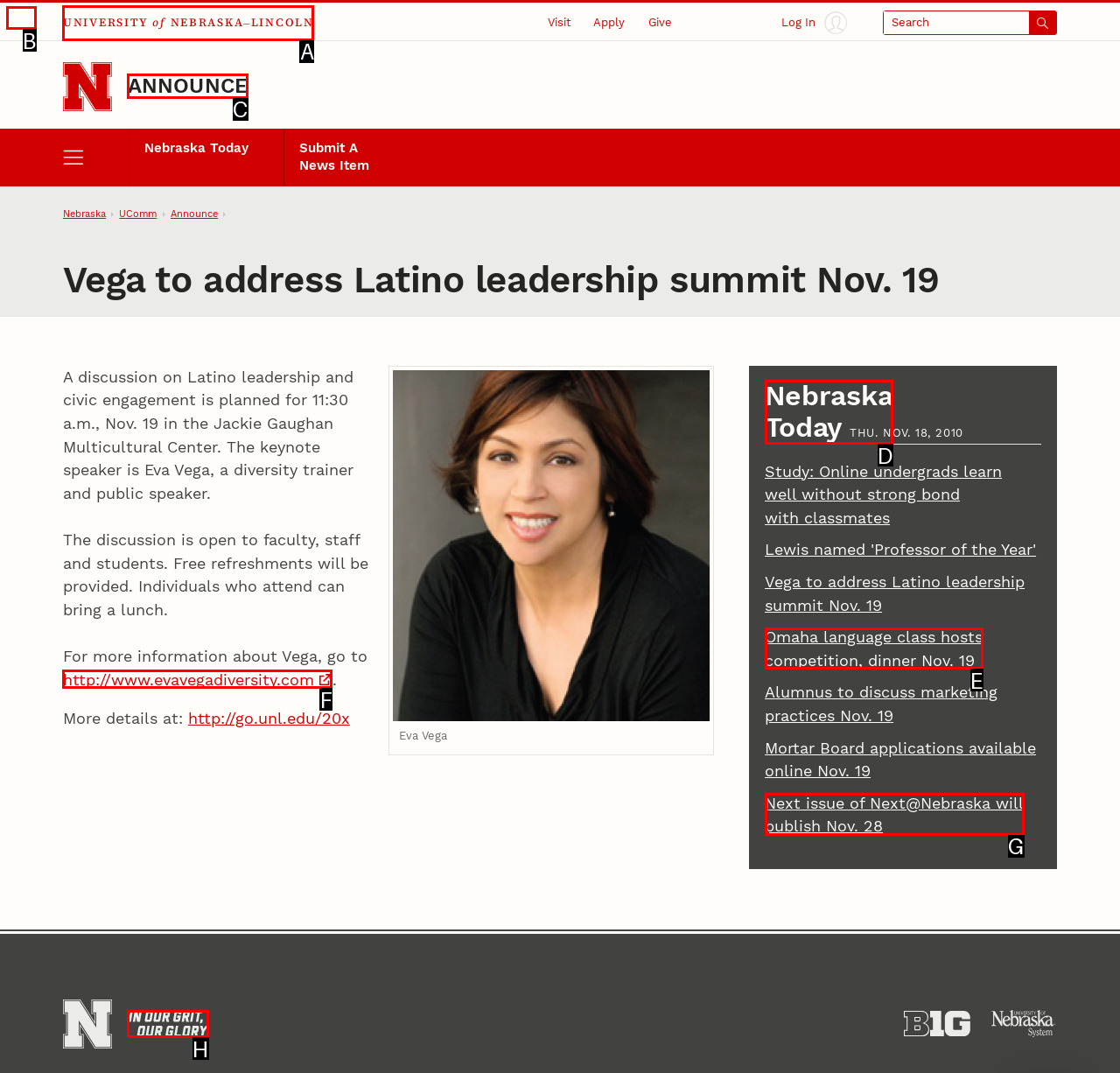Identify the correct UI element to click for the following task: Read more about Nebraska Today Choose the option's letter based on the given choices.

D